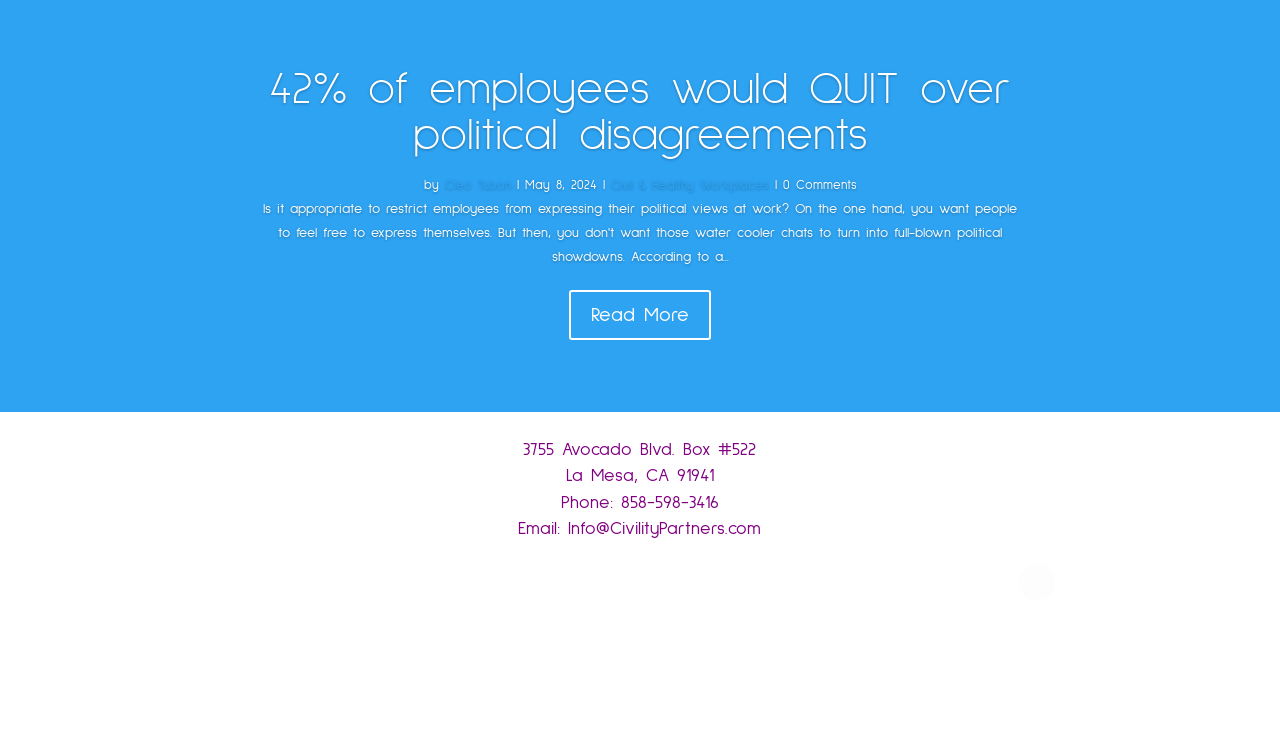How many social media links are present?
Could you answer the question with a detailed and thorough explanation?

There are four social media links present, namely facebook, twitter, instagram, and tiktok, each with an image element and a link element.